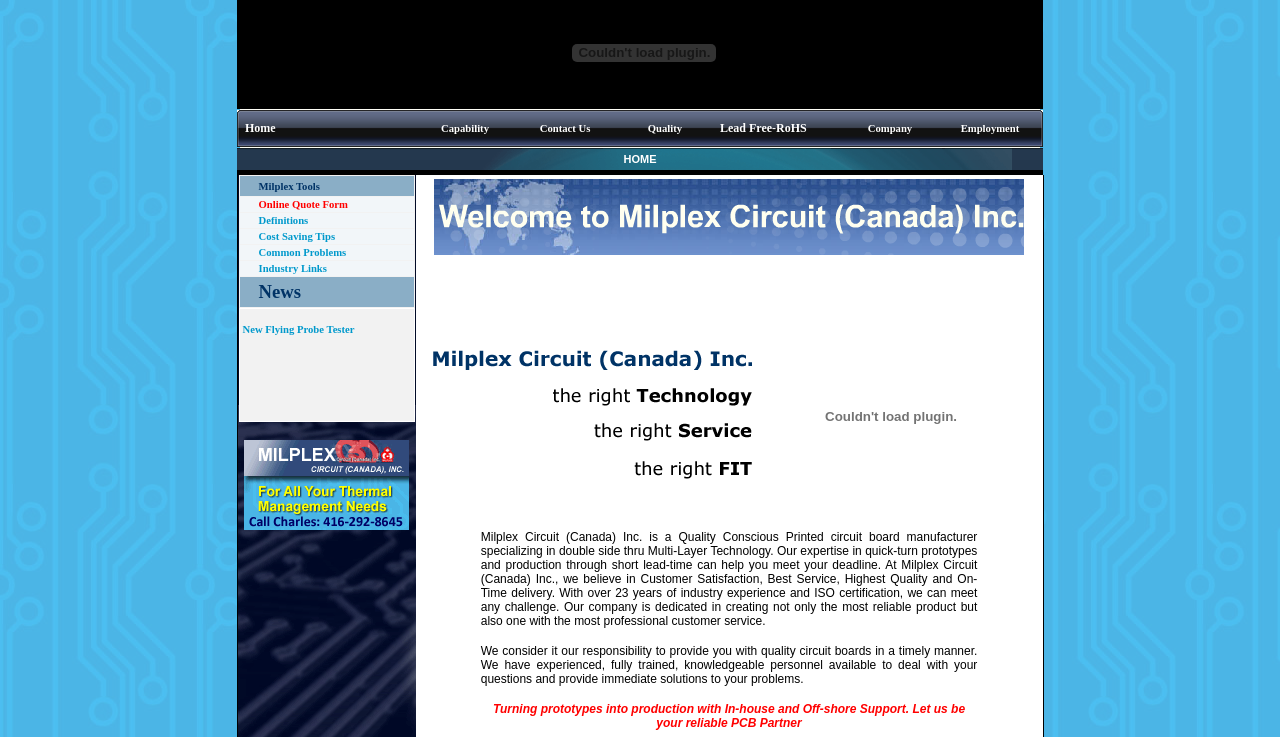Summarize the webpage with intricate details.

The webpage is for Milplex Circuit (Canada) Inc. and appears to be a company website. At the top, there is a row with a plugin object and an embedded object, which are likely not interactive elements. Below this, there is a row with a table cell containing a list of links, including "Home", "Capability", "Contact Us", "Quality", "Lead Free-RoHS", "Company", and "Employment". These links are arranged horizontally and take up most of the width of the page.

Below this row, there are three more rows, each containing three table cells with images. The images are arranged in a grid-like pattern, with two images in the first row, three in the second row, and two in the third row.

Further down the page, there is a row with a table cell containing the text "HOME" in a prominent font. Below this, there is a row with a table containing a list of links, including "Milplex Tools", "Online Quote Form", "Definitions", "Cost Saving Tips", "Common Problems", "Industry Links", and "News". These links are arranged vertically and take up a smaller width than the previous links.

The "Milplex Tools" link is accompanied by an image, and the "Online Quote Form" link is a clickable link. The rest of the links are plain text. Overall, the webpage appears to be a simple company website with a focus on providing links to various resources and tools.